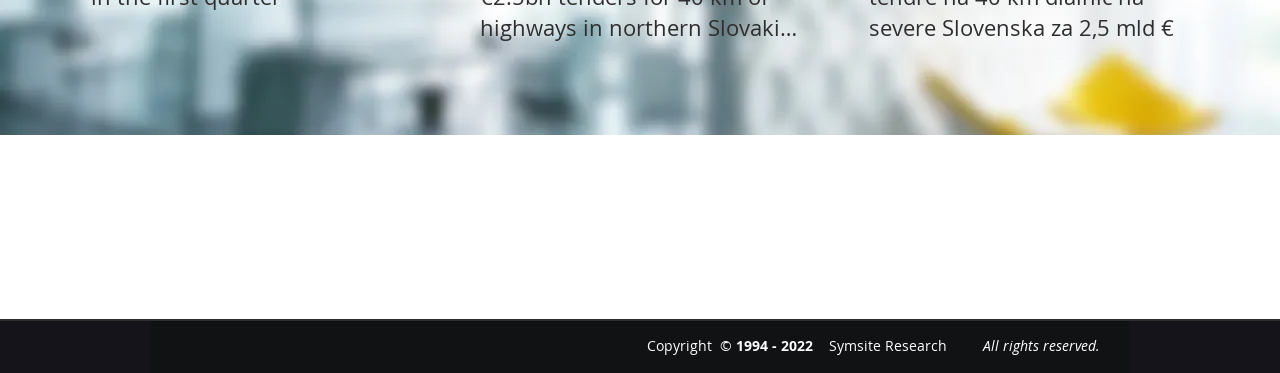Using the description: "UKÁŽKA", identify the bounding box of the corresponding UI element in the screenshot.

[0.117, 0.003, 0.185, 0.105]